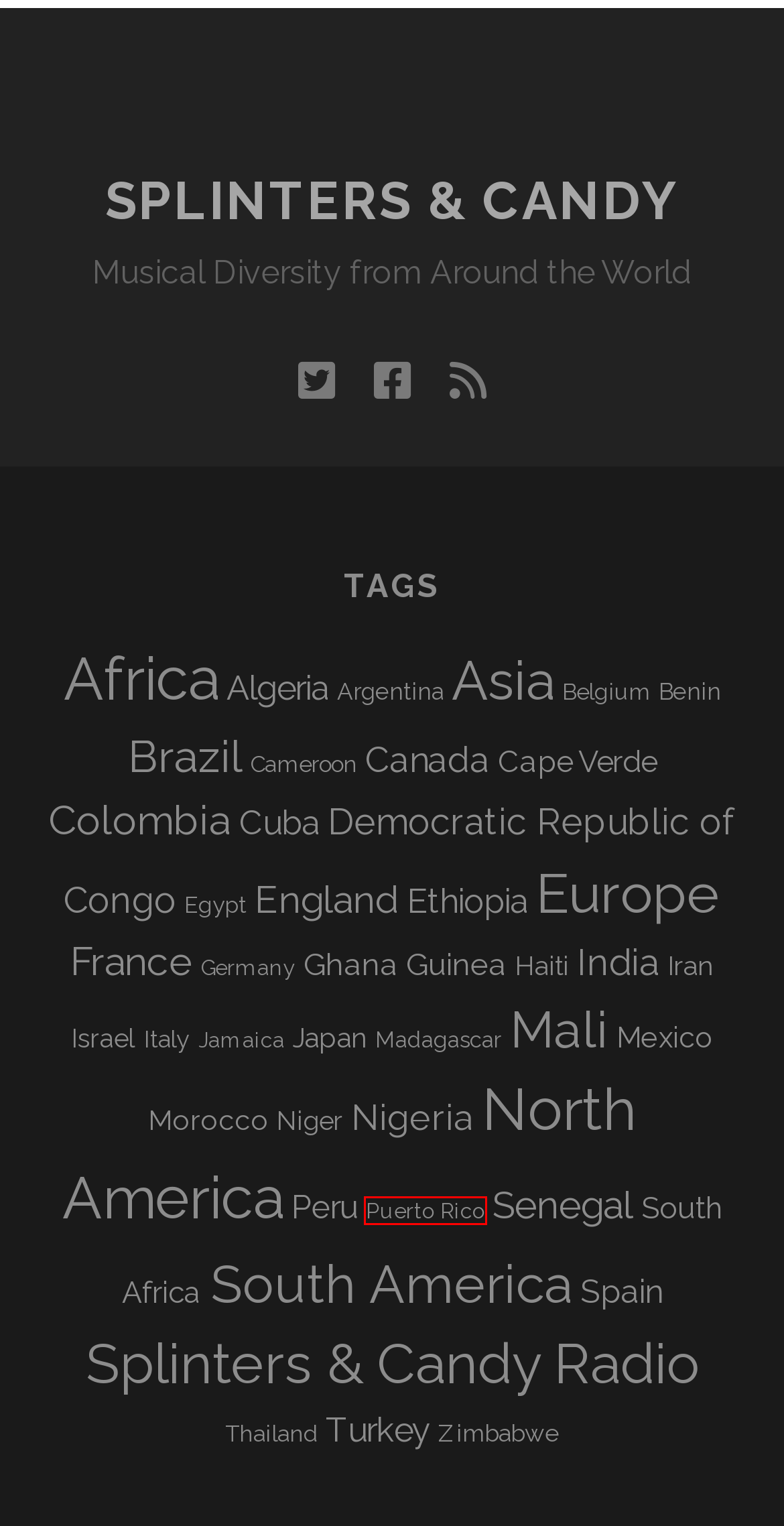Given a screenshot of a webpage with a red bounding box highlighting a UI element, determine which webpage description best matches the new webpage that appears after clicking the highlighted element. Here are the candidates:
A. Mali Archives - Splinters & Candy
B. Democratic Republic of Congo Archives - Splinters & Candy
C. Argentina Archives - Splinters & Candy
D. Puerto Rico Archives - Splinters & Candy
E. South Africa Archives - Splinters & Candy
F. Zimbabwe Archives - Splinters & Candy
G. Mexico Archives - Splinters & Candy
H. Niger Archives - Splinters & Candy

D